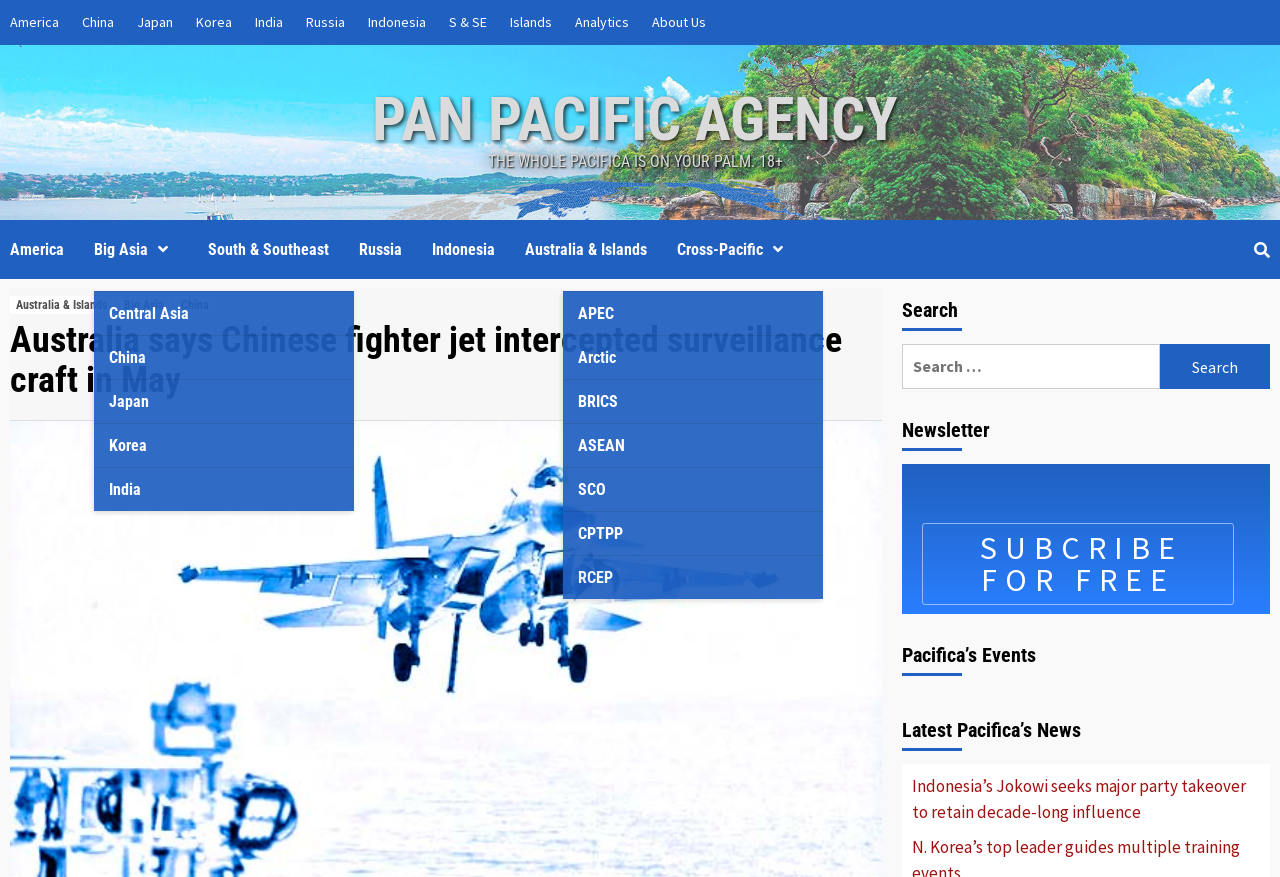Find the bounding box coordinates for the area that should be clicked to accomplish the instruction: "Search for news".

[0.705, 0.392, 0.992, 0.444]